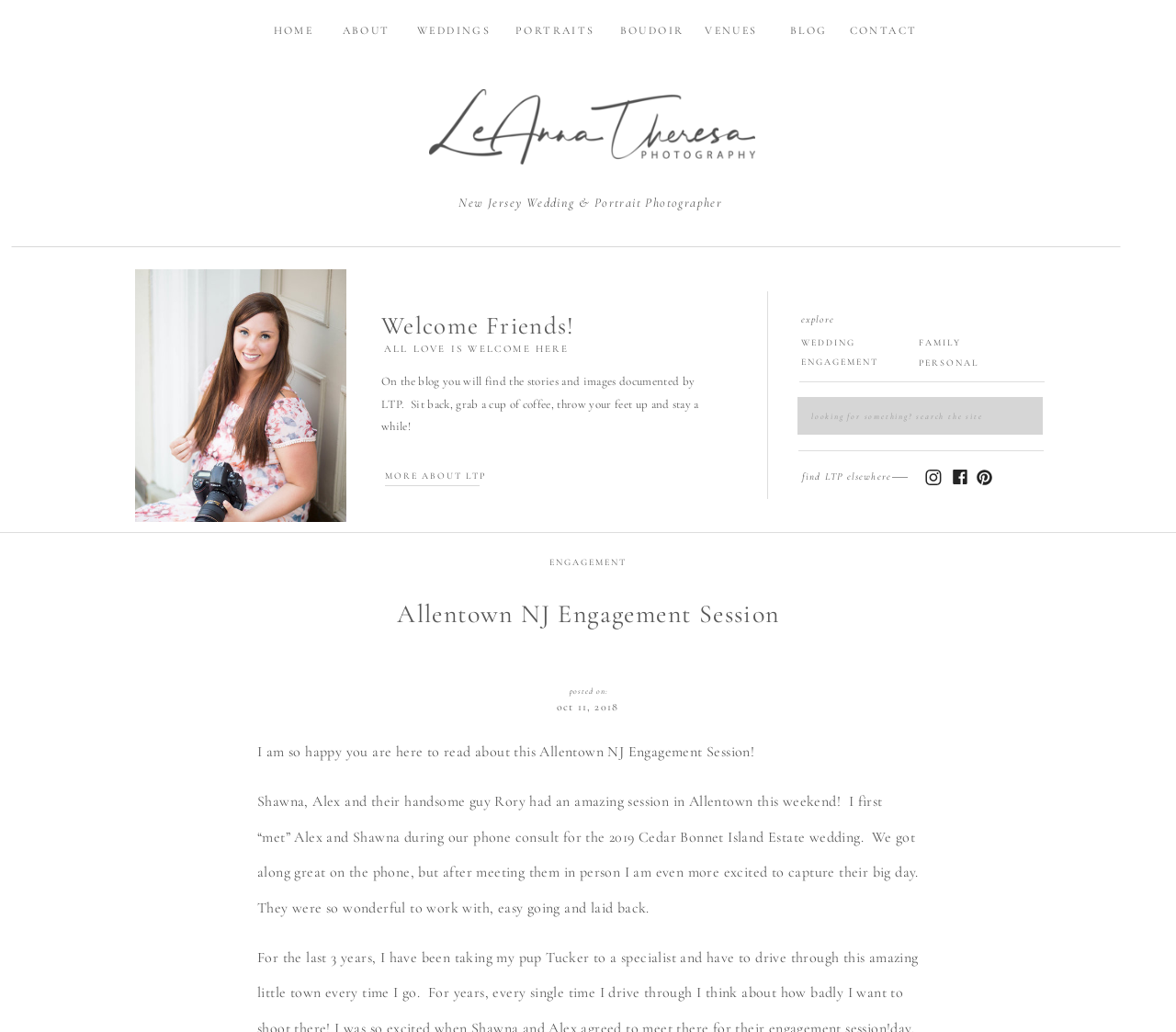Locate the bounding box coordinates of the clickable region necessary to complete the following instruction: "Read more about the Allentown NJ Engagement Session". Provide the coordinates in the format of four float numbers between 0 and 1, i.e., [left, top, right, bottom].

[0.209, 0.578, 0.791, 0.613]